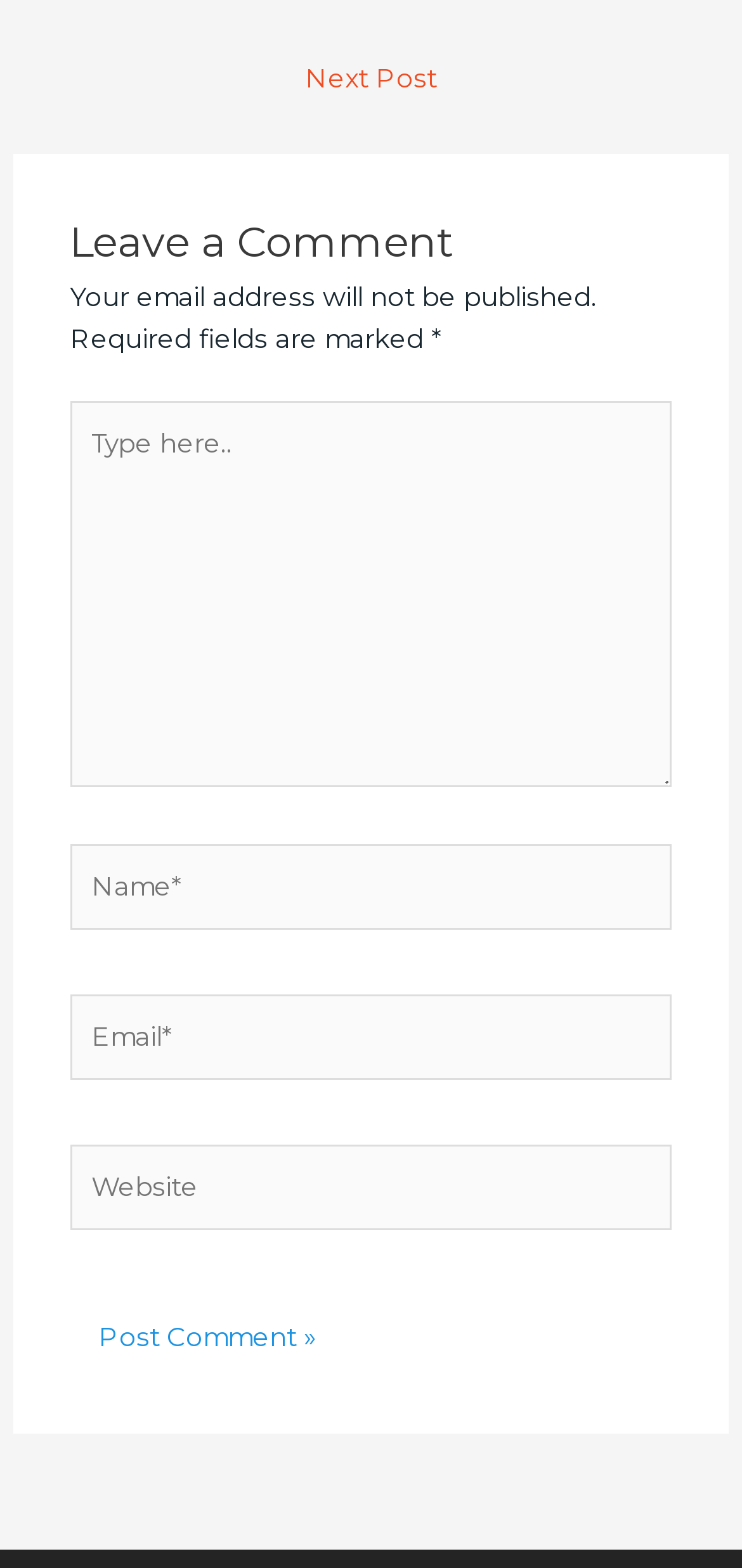How many required fields are there in the comment form?
Please use the image to provide a one-word or short phrase answer.

3